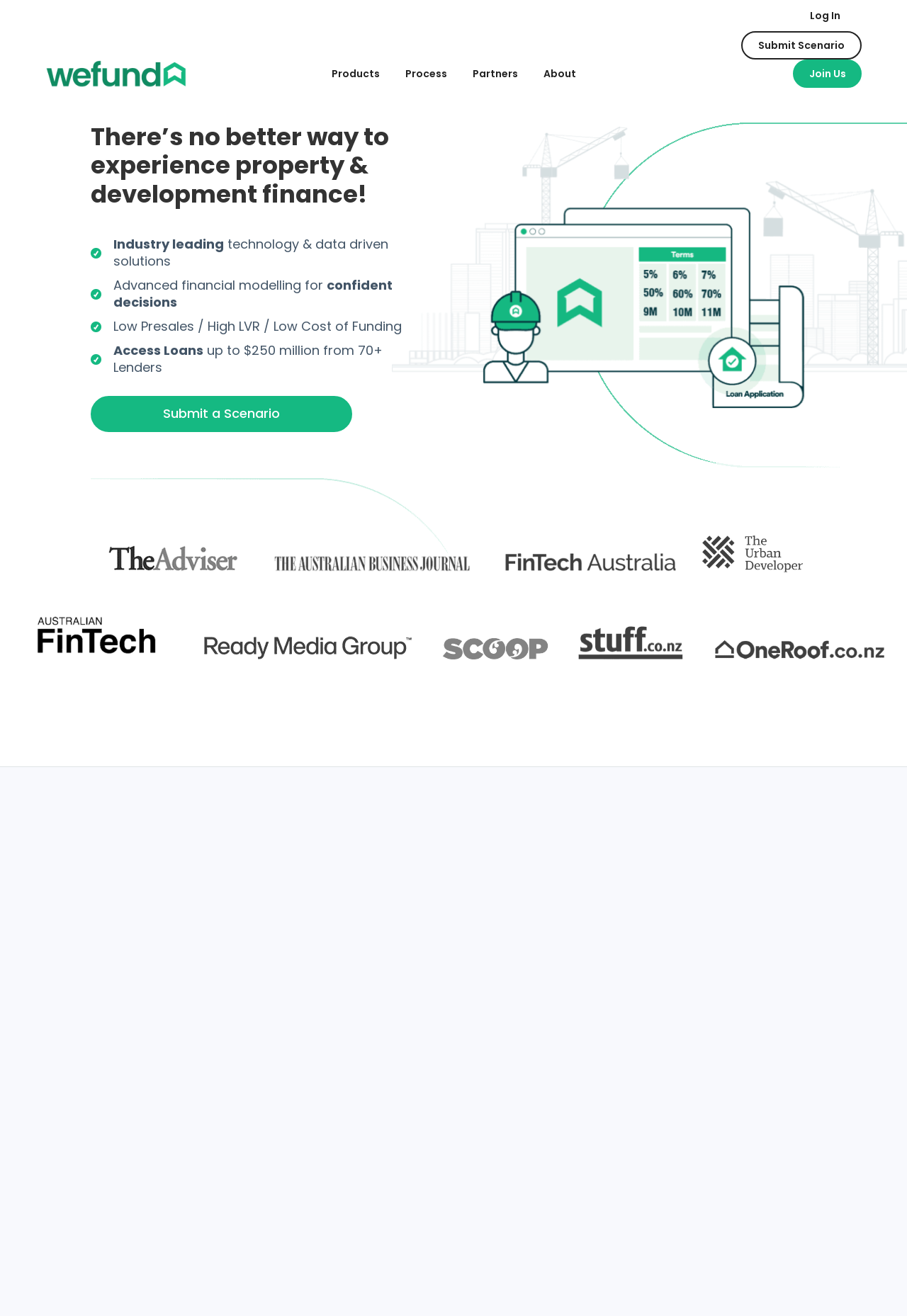Please find the bounding box coordinates of the element that needs to be clicked to perform the following instruction: "Log in to the system". The bounding box coordinates should be four float numbers between 0 and 1, represented as [left, top, right, bottom].

[0.893, 0.006, 0.927, 0.017]